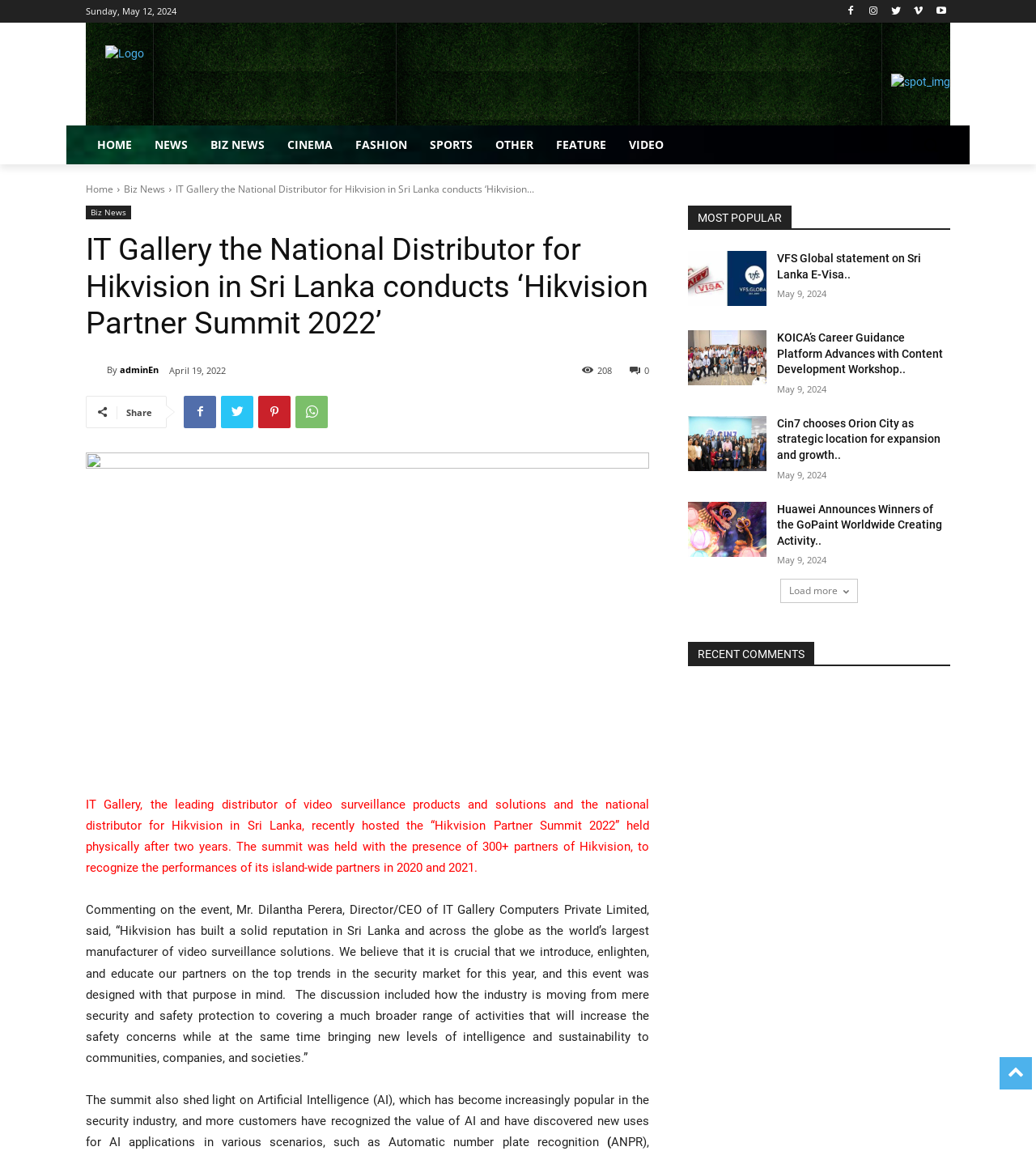Determine the bounding box coordinates for the area you should click to complete the following instruction: "Search for something".

[0.88, 0.109, 0.917, 0.143]